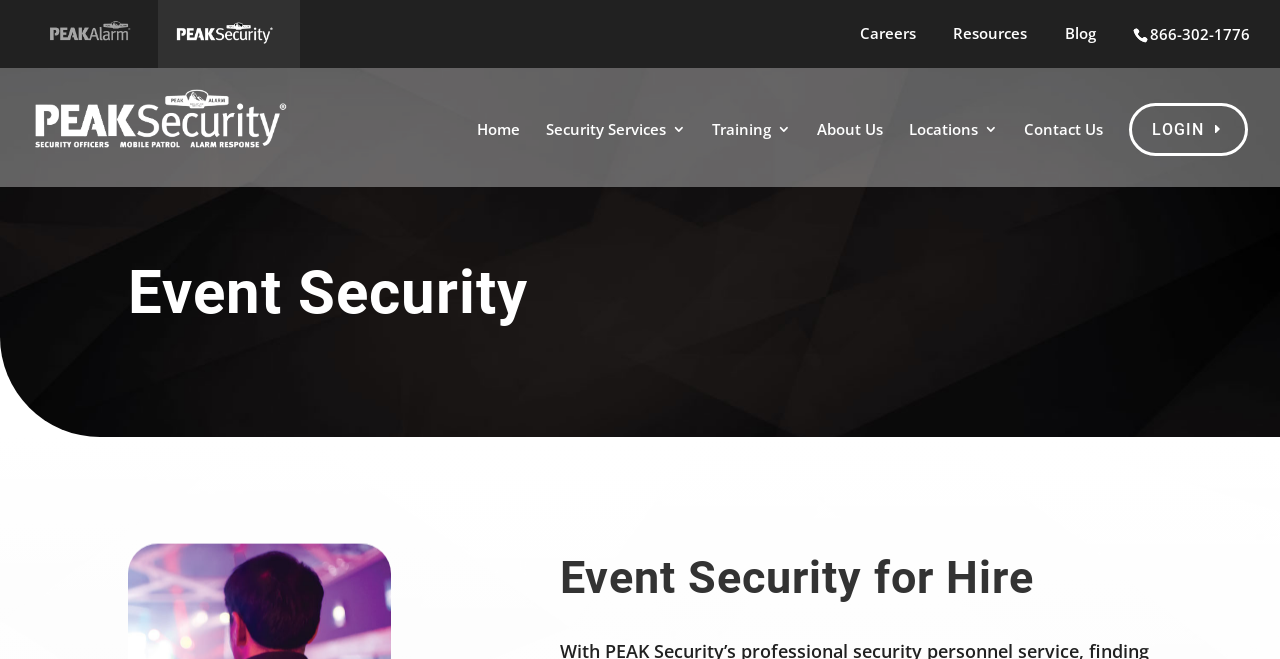Give an in-depth explanation of the webpage layout and content.

The webpage is about PEAK Security, an event security service provider. At the top-right corner, there is a phone number "866-302-1776" displayed prominently. Below it, there are two links with accompanying images, likely representing social media profiles. 

On the top-left side, there is a logo of PEAK Security with a link to the homepage. Next to it, there are several links to different sections of the website, including Careers, Resources, and Blog. 

The main navigation menu is located below the logo, with links to Home, Security Services, Training, About Us, Locations, and Contact Us. The LOGIN E link is placed at the far right of this menu.

The main content of the webpage is divided into two sections. The first section has a heading "Event Security" and is located at the top-center of the page. The second section has a heading "Event Security for Hire" and is placed below the first section, taking up most of the page's content area.